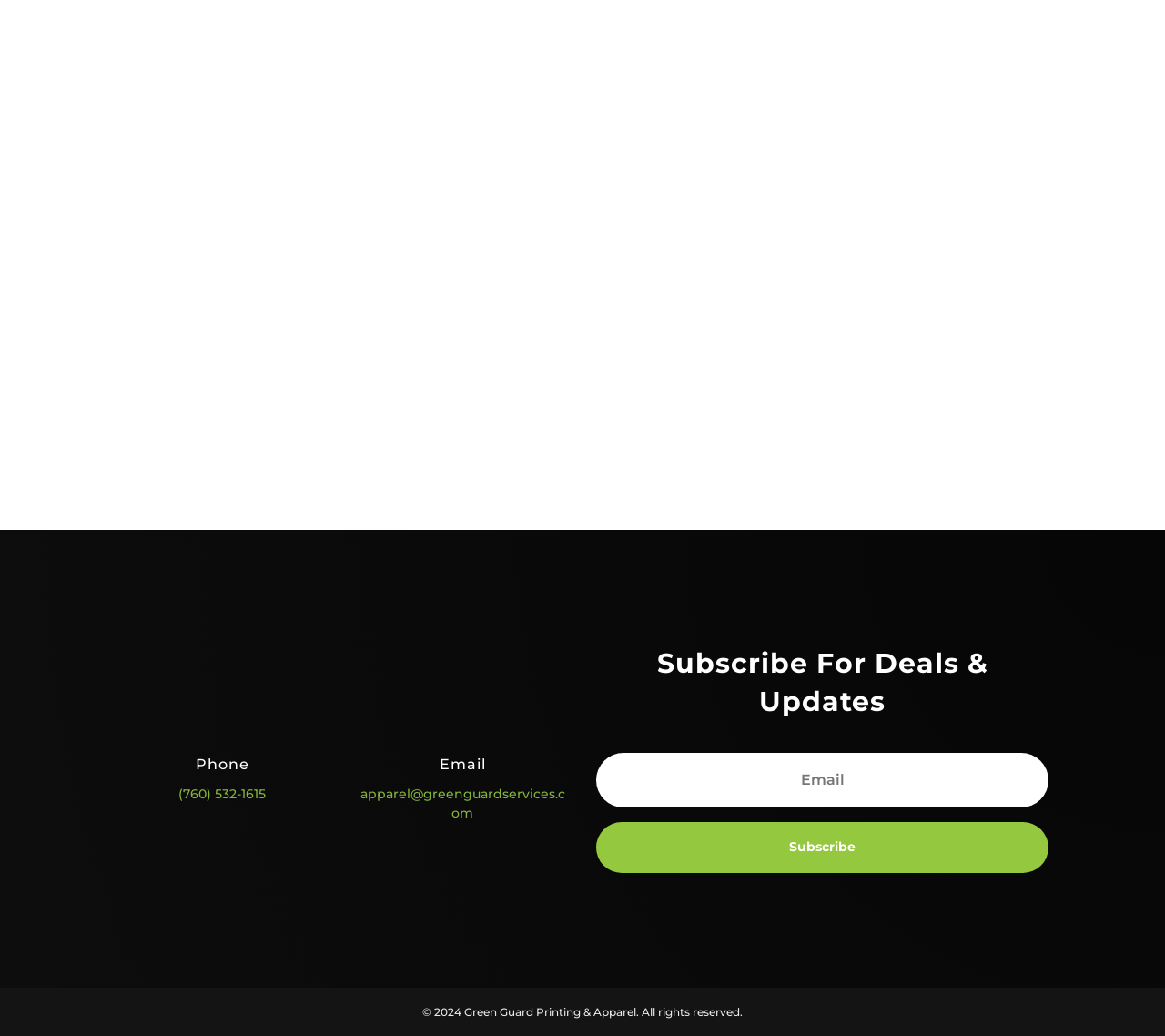Please provide a comprehensive response to the question based on the details in the image: What is the email address for contact?

The email address for contact is 'apparel@greenguardservices.com' as indicated by the StaticText element 'apparel@greenguardservices.com' on the webpage, which is located below the 'Email' heading.